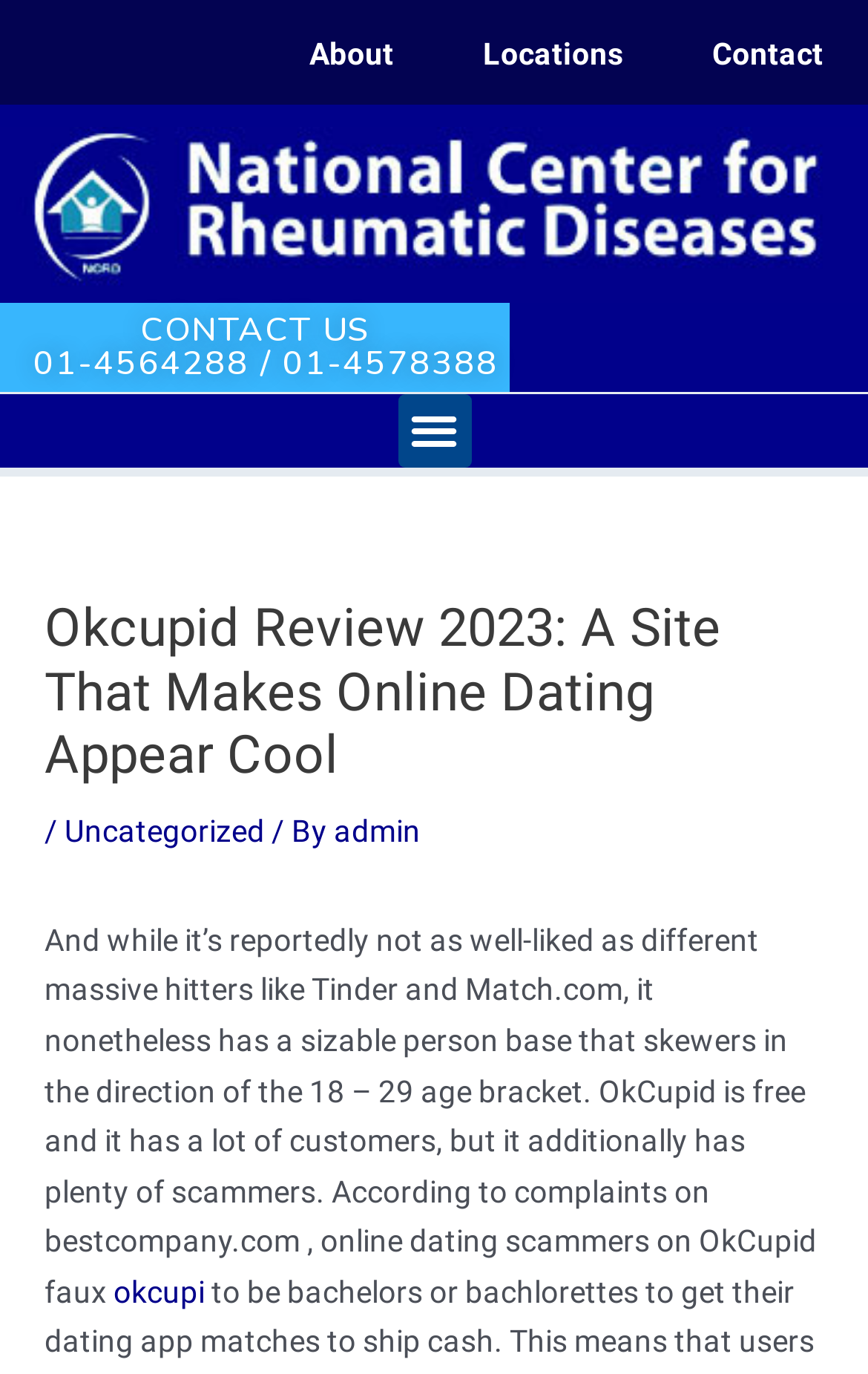Please identify the bounding box coordinates of the region to click in order to complete the given instruction: "Click the About link". The coordinates should be four float numbers between 0 and 1, i.e., [left, top, right, bottom].

[0.305, 0.002, 0.505, 0.076]